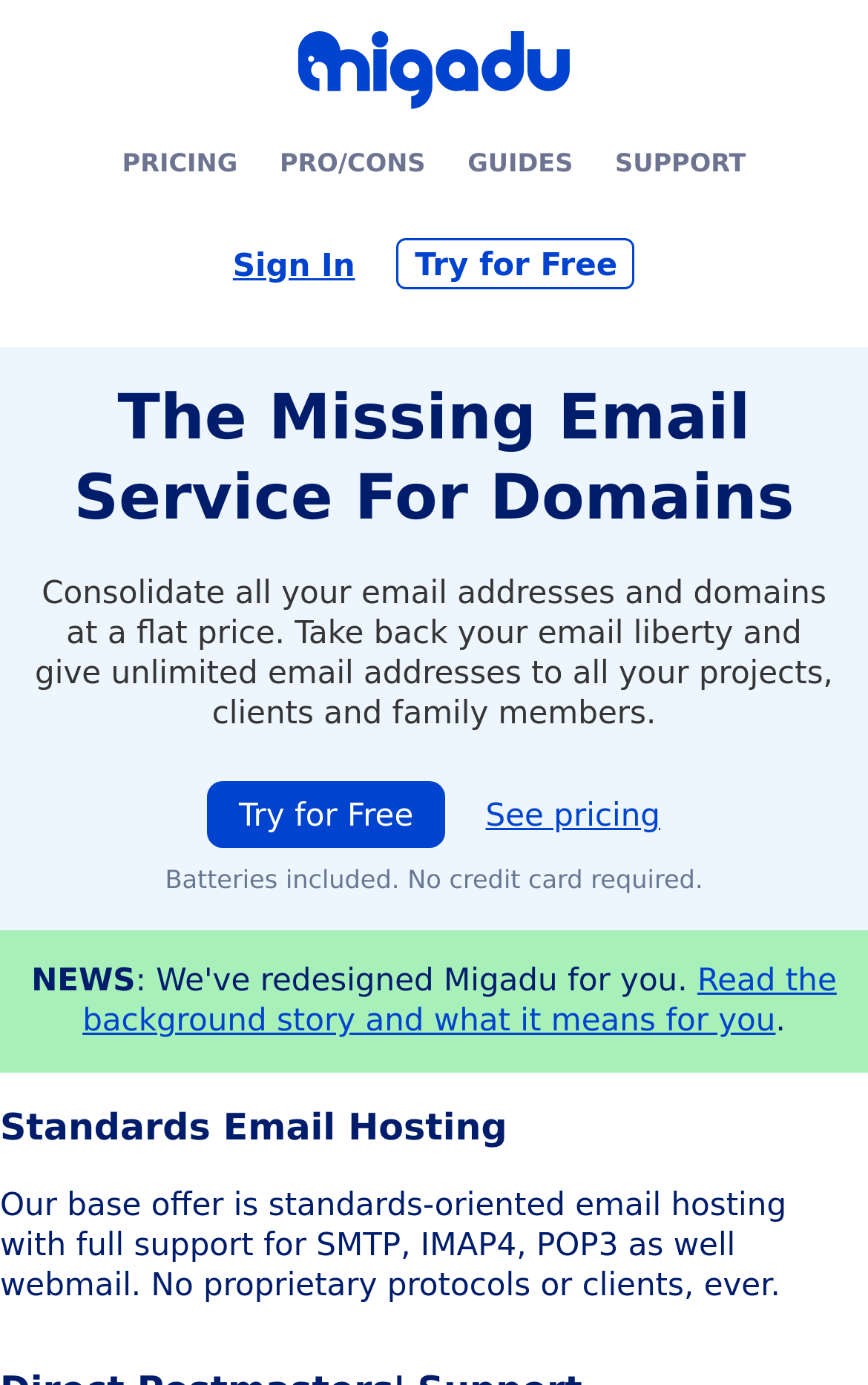Using the provided element description "parent_node: PRICING PRO/CONS GUIDES SUPPORT", determine the bounding box coordinates of the UI element.

[0.345, 0.022, 0.655, 0.079]